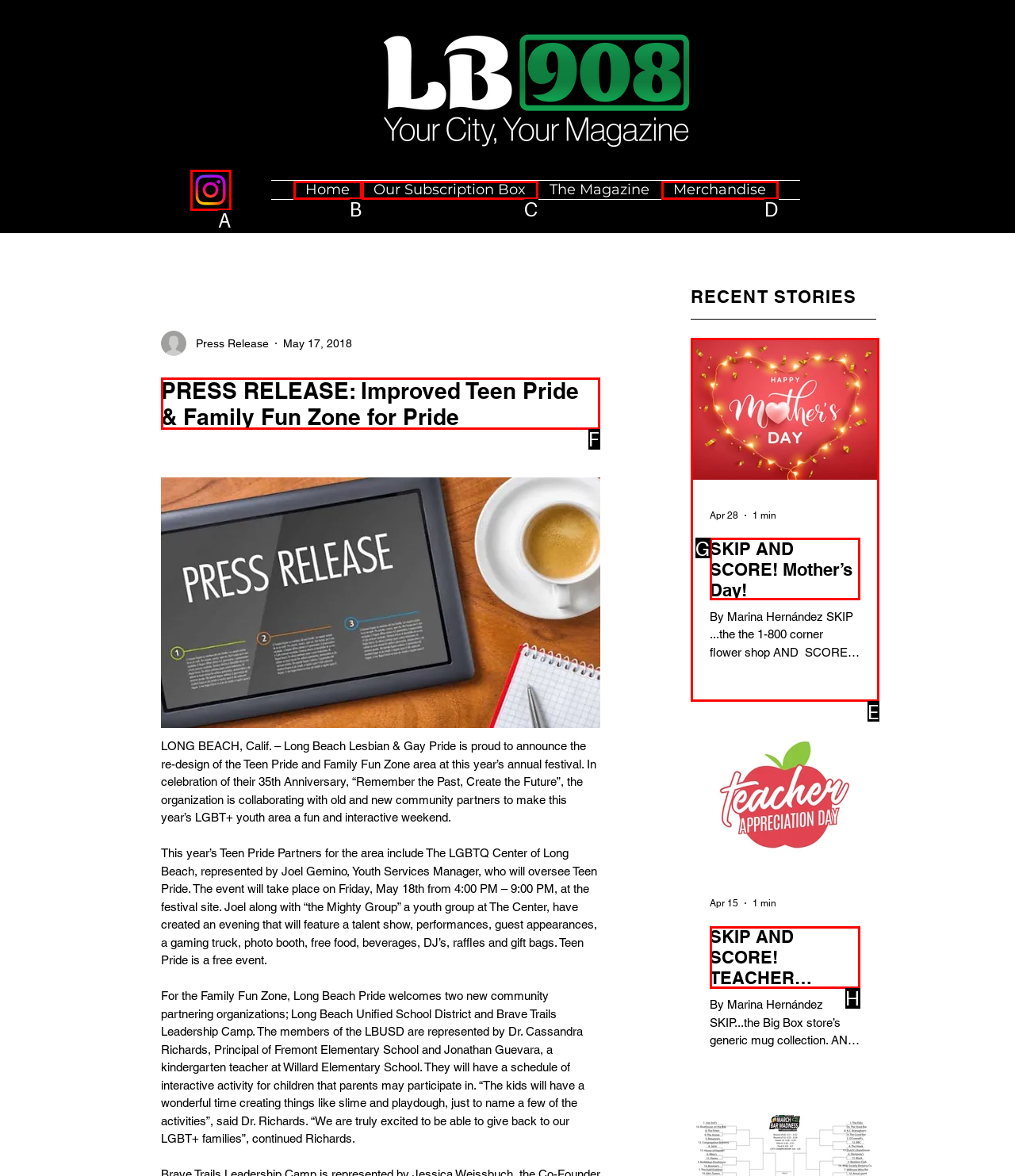Which option should you click on to fulfill this task: Read the press release? Answer with the letter of the correct choice.

F